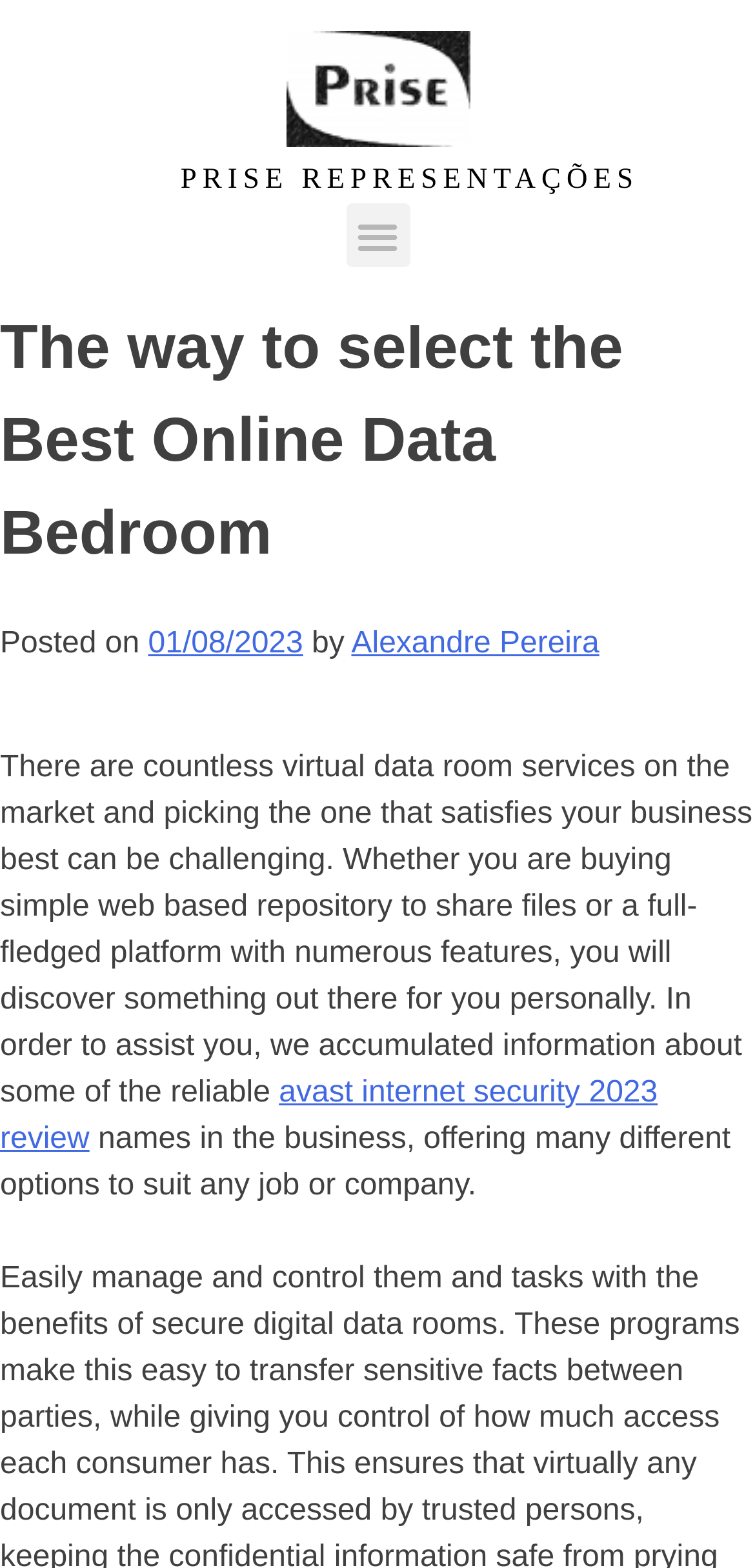Provide your answer to the question using just one word or phrase: What is the purpose of the article?

To assist in selecting the best online data room